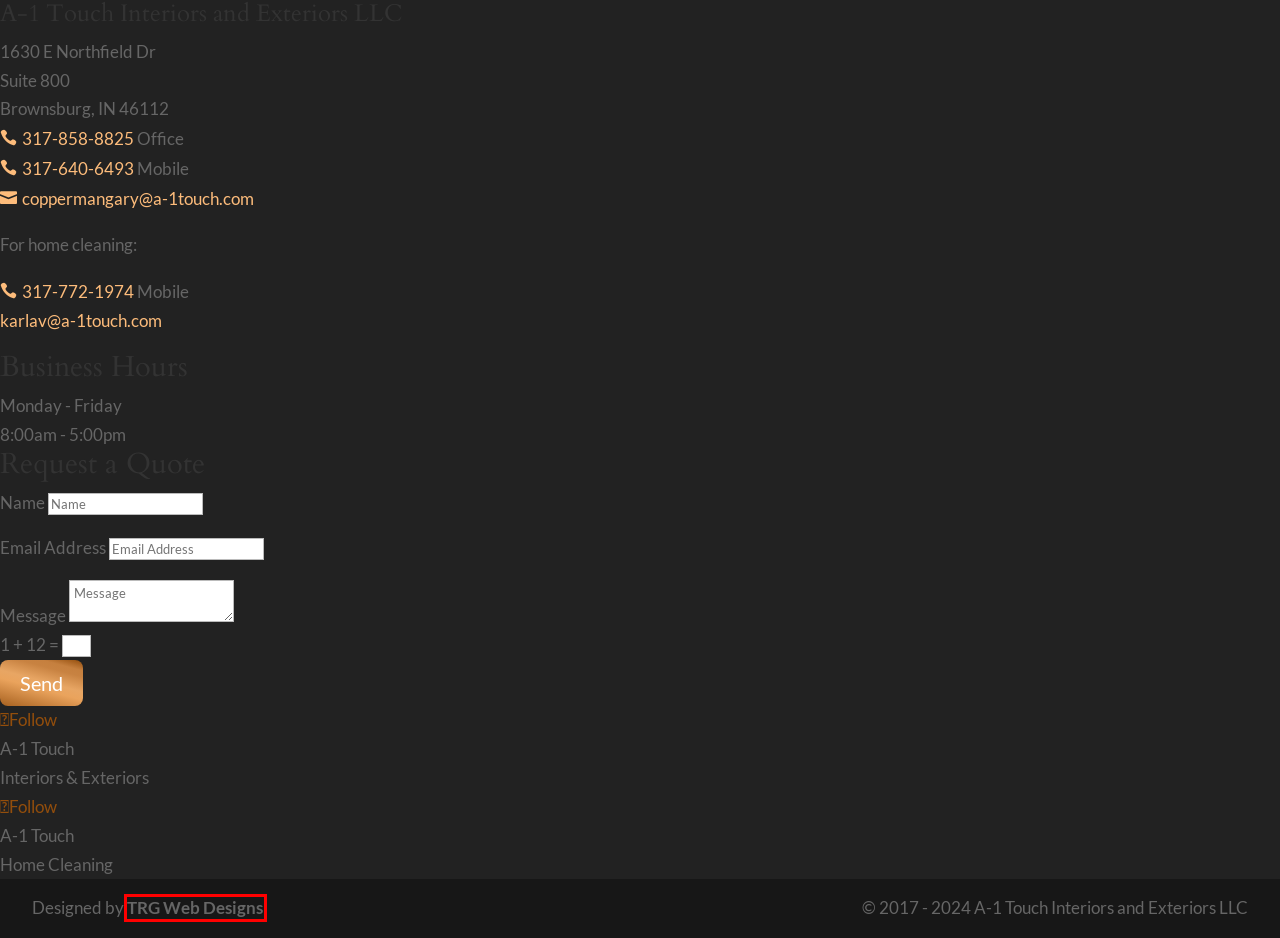You are provided with a screenshot of a webpage where a red rectangle bounding box surrounds an element. Choose the description that best matches the new webpage after clicking the element in the red bounding box. Here are the choices:
A. Services Archive • A-1 Touch Interiors and Exteriors LLC
B. Exterior Deck Remodeling • A-1 Touch Interiors and Exteriors LLC
C. Home Cleaning • A-1 Touch Interiors and Exteriors LLC
D. Exterior Work • A-1 Touch Interiors and Exteriors LLC
E. Copper Work • A-1 Touch Interiors and Exteriors LLC
F. Interior Work • A-1 Touch Interiors and Exteriors LLC
G. TRG Web Designs | TRG Web Designs is now part of HostGo.com.
H. Basement Finishing • A-1 Touch Interiors and Exteriors LLC

G